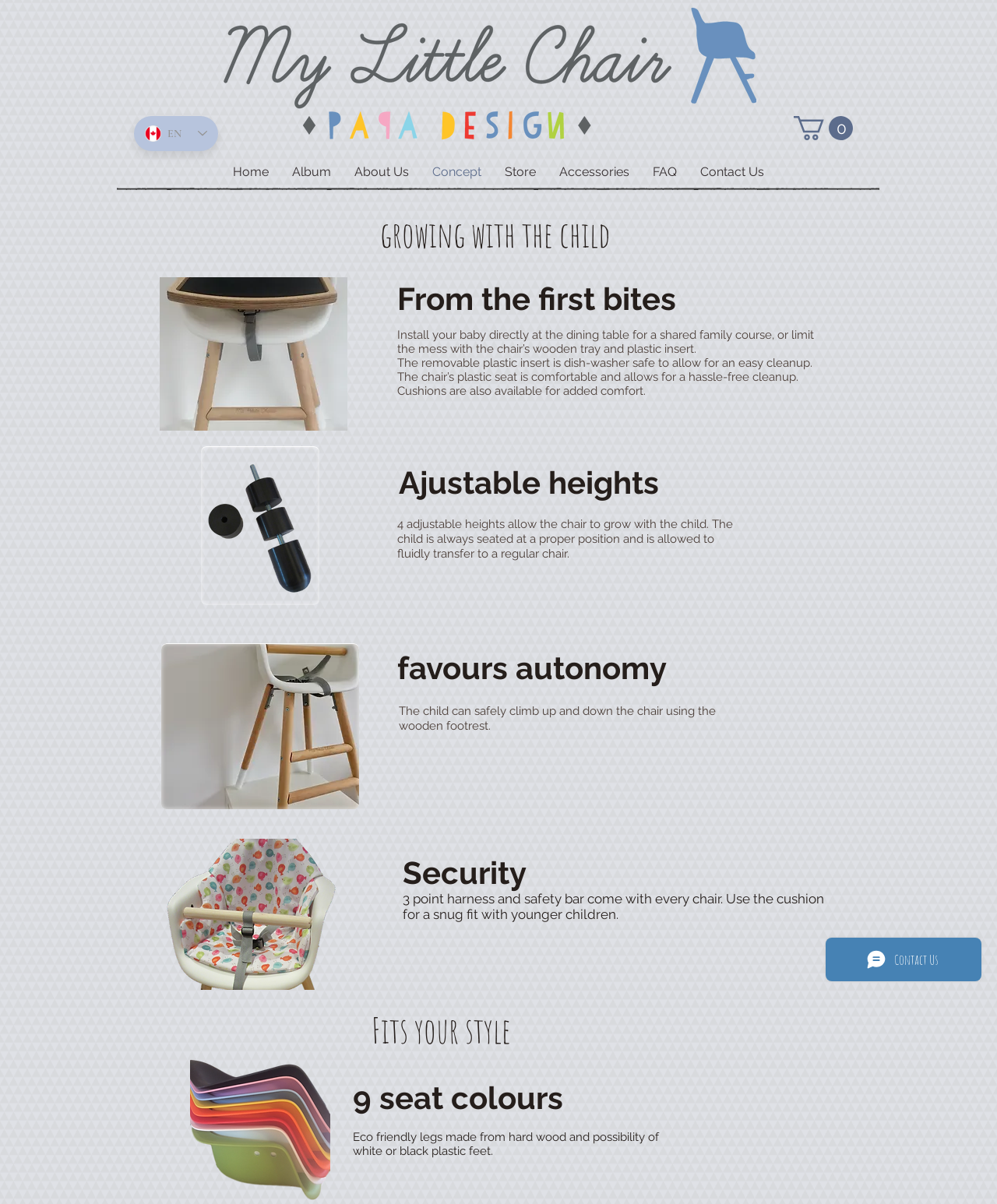Please locate the bounding box coordinates of the region I need to click to follow this instruction: "Select a language".

[0.134, 0.096, 0.219, 0.125]